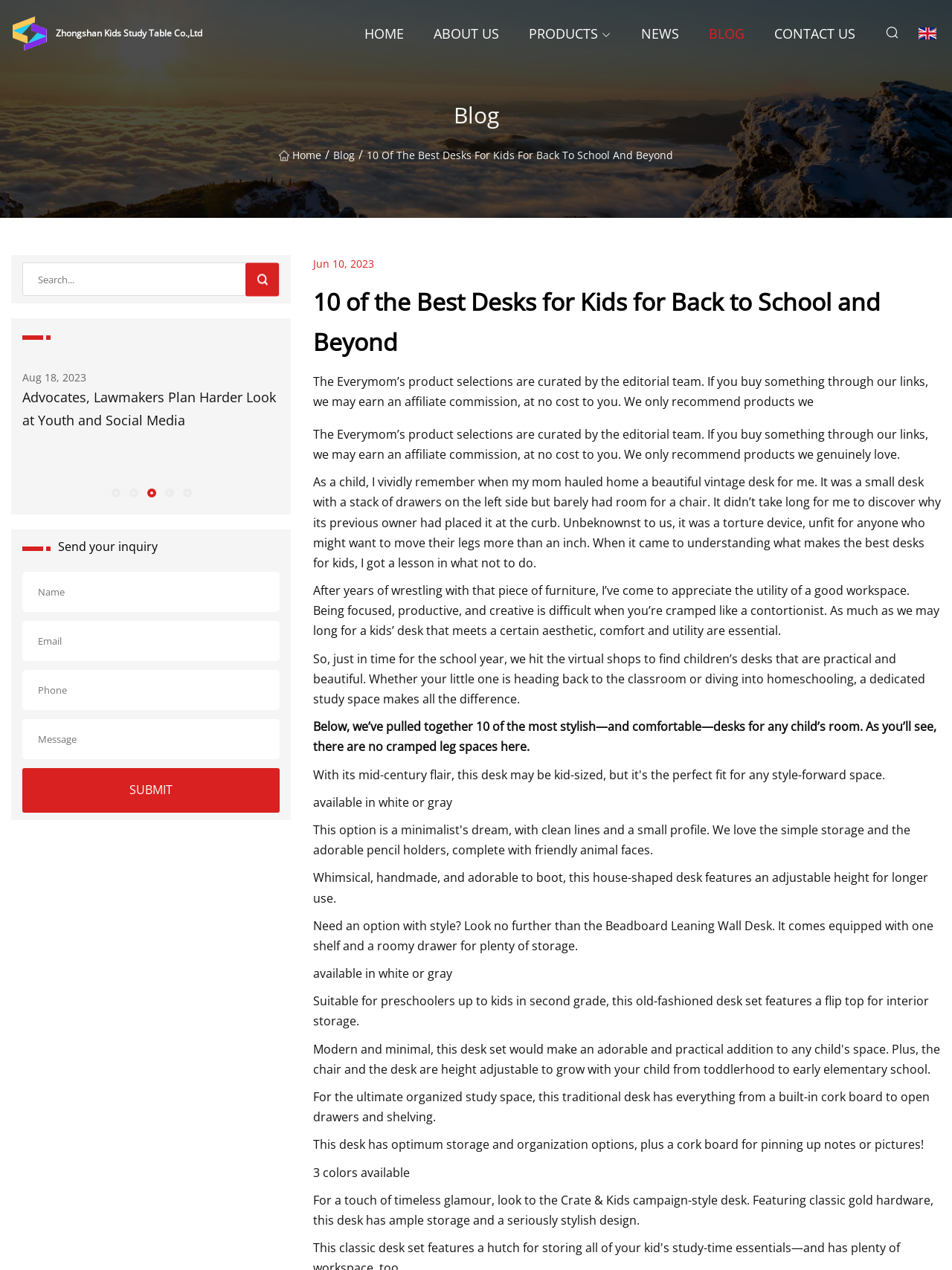Please find the bounding box coordinates of the element that must be clicked to perform the given instruction: "Search for something". The coordinates should be four float numbers from 0 to 1, i.e., [left, top, right, bottom].

[0.023, 0.207, 0.294, 0.233]